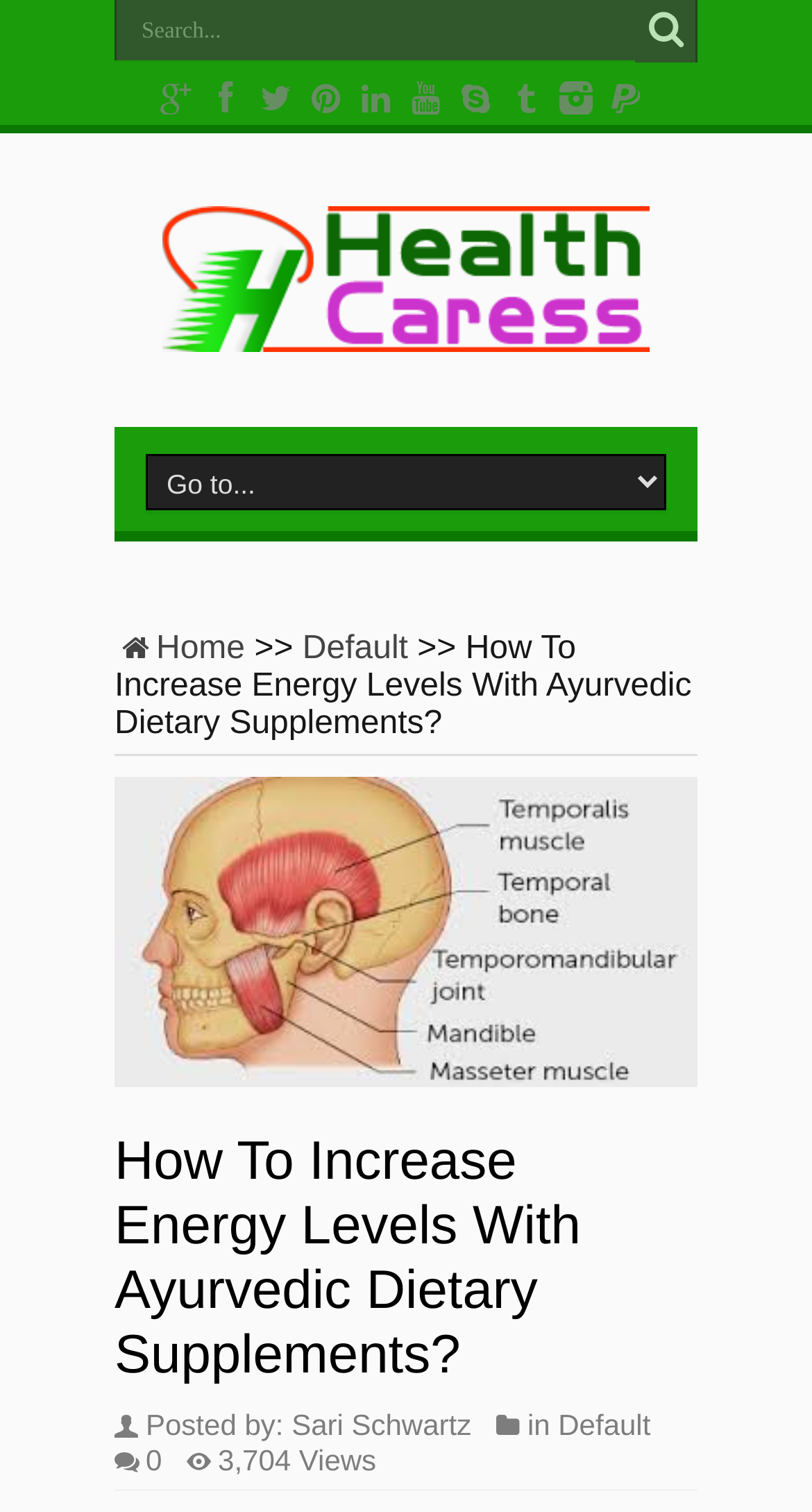Using the provided description Home, find the bounding box coordinates for the UI element. Provide the coordinates in (top-left x, top-left y, bottom-right x, bottom-right y) format, ensuring all values are between 0 and 1.

[0.141, 0.413, 0.311, 0.441]